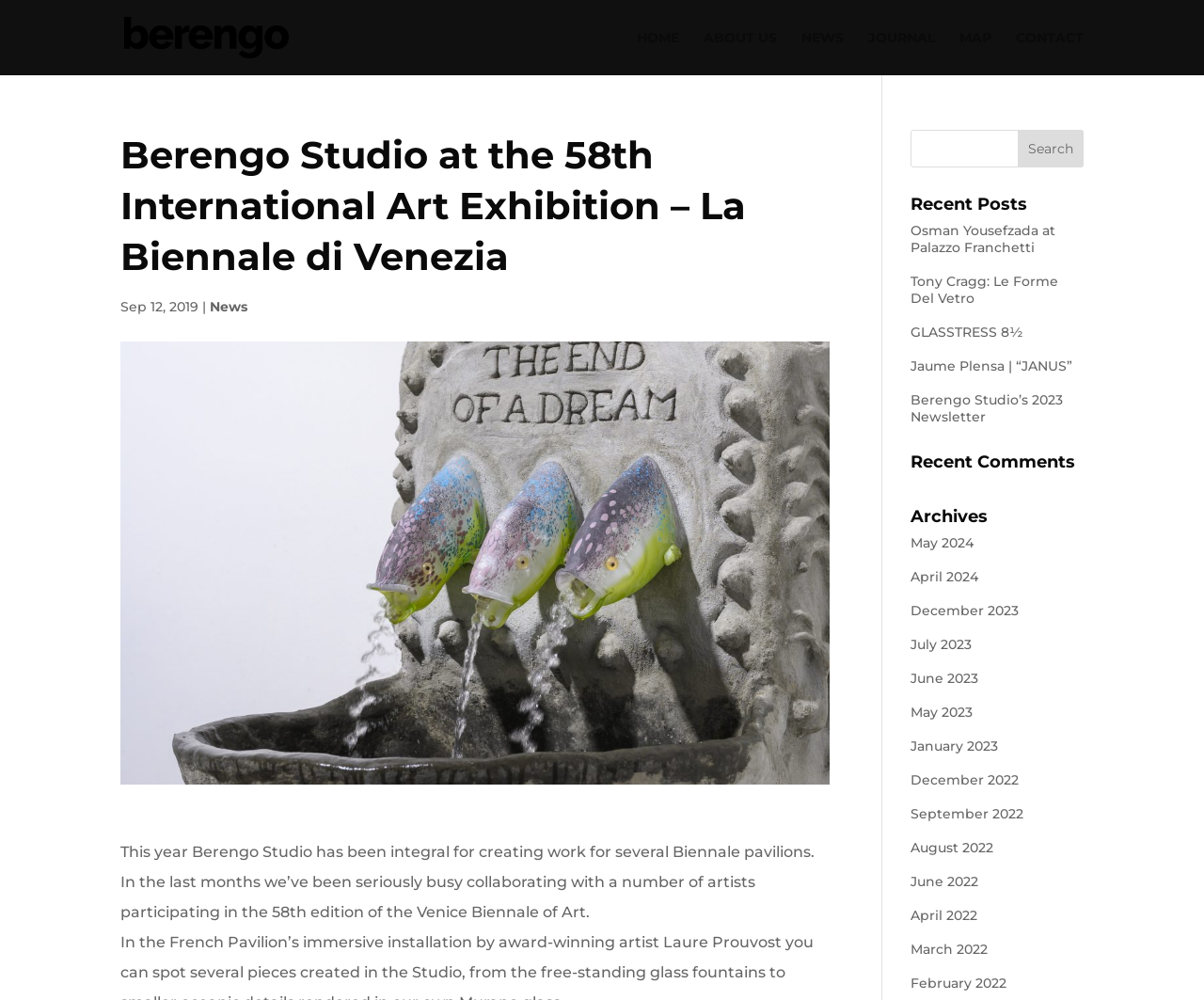What is the name of the studio?
Refer to the image and provide a one-word or short phrase answer.

Berengo Studio